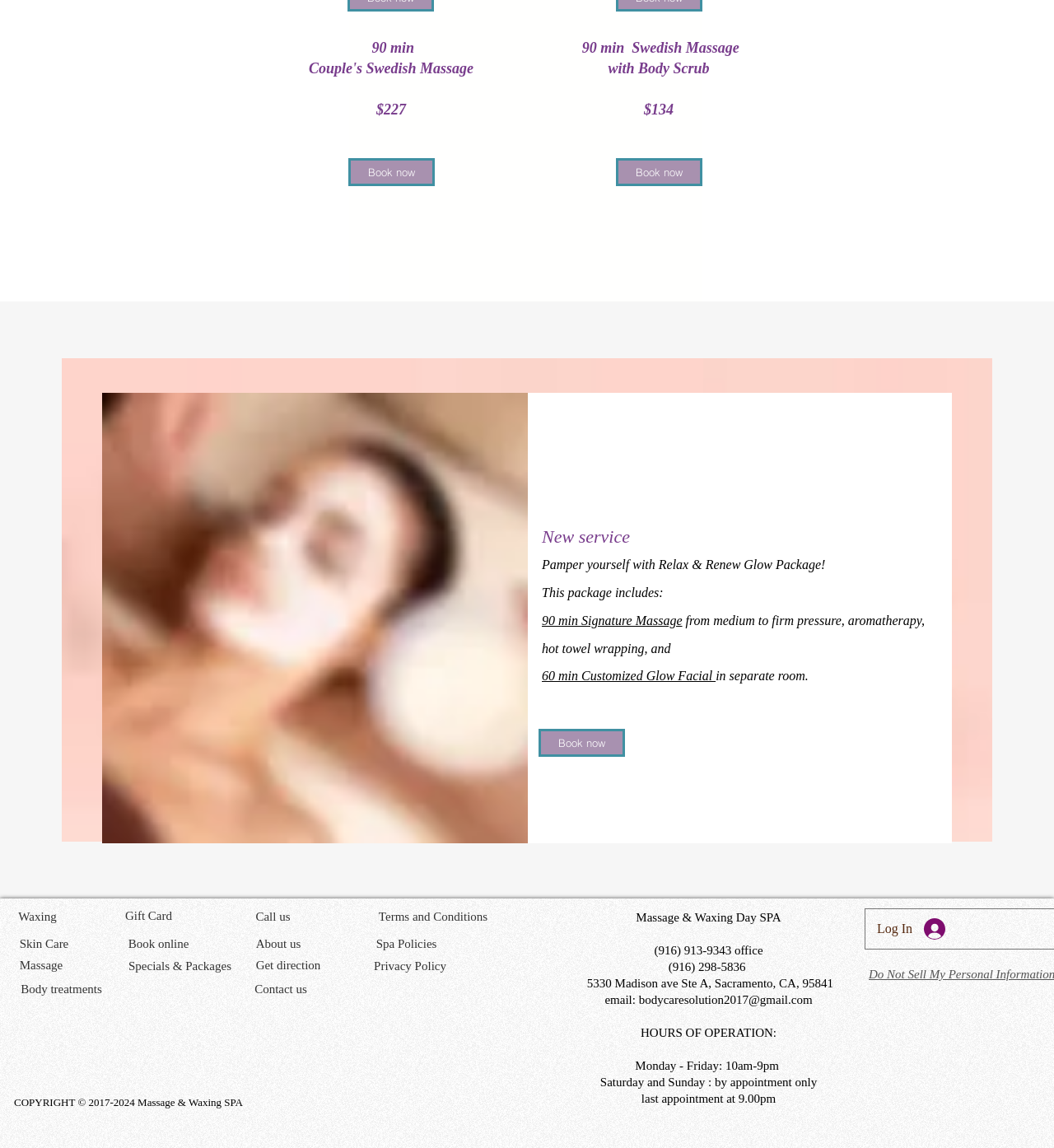Provide the bounding box coordinates for the area that should be clicked to complete the instruction: "Book a 90-minute couple's Swedish massage".

[0.283, 0.033, 0.459, 0.104]